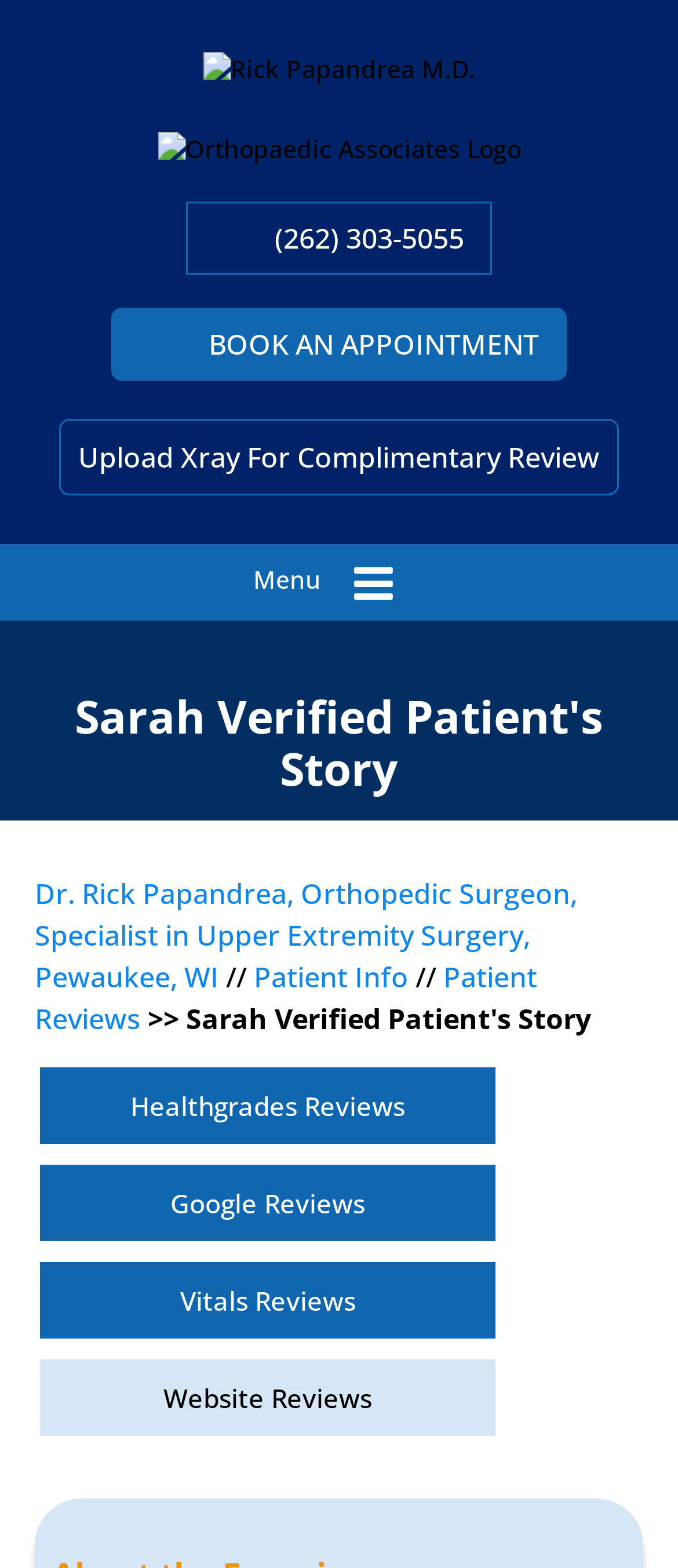Please determine the bounding box coordinates of the area that needs to be clicked to complete this task: 'Read patient reviews on Healthgrades'. The coordinates must be four float numbers between 0 and 1, formatted as [left, top, right, bottom].

[0.058, 0.681, 0.732, 0.73]